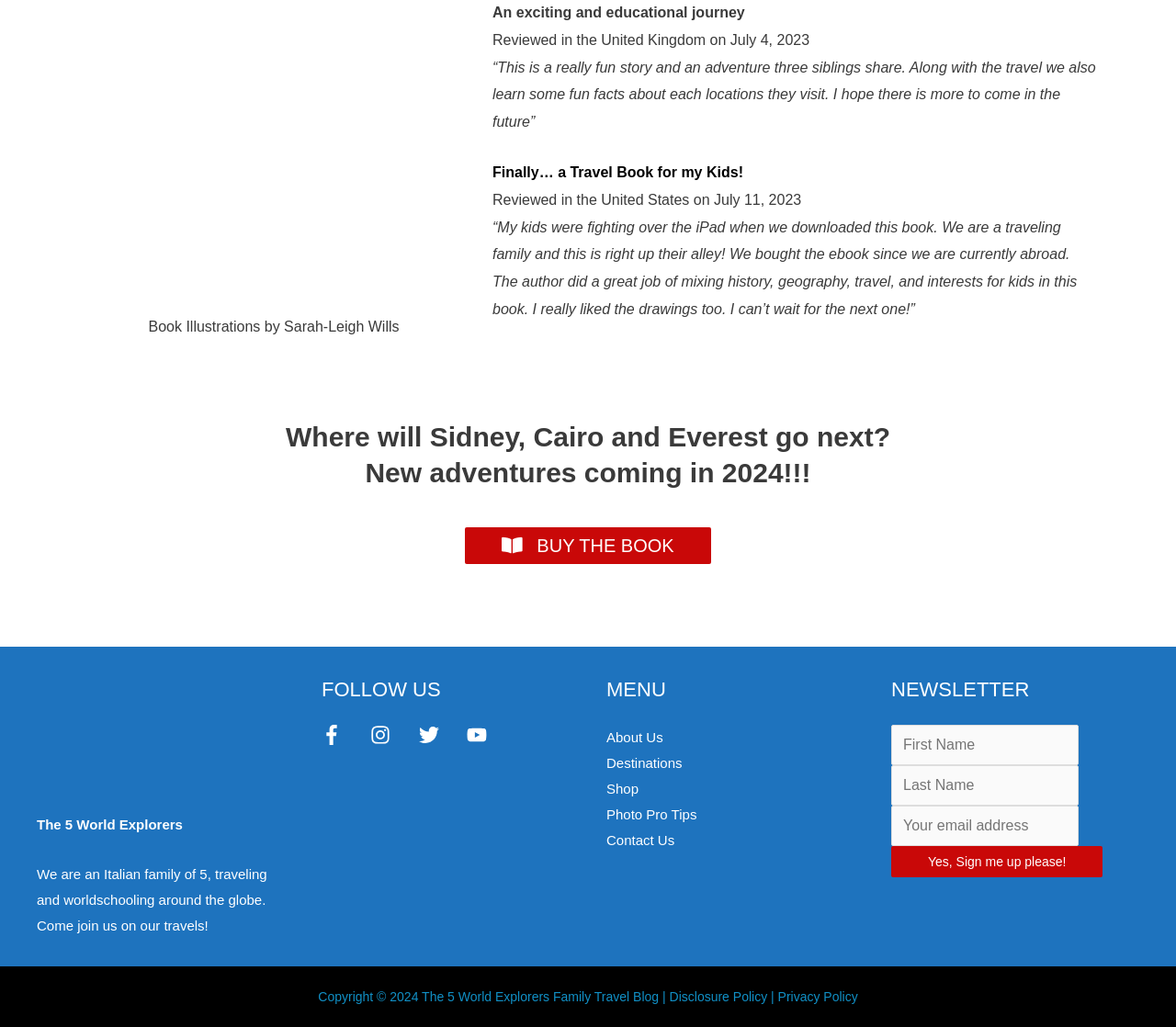What is the theme of the book reviewed on the webpage?
Based on the screenshot, respond with a single word or phrase.

Travel